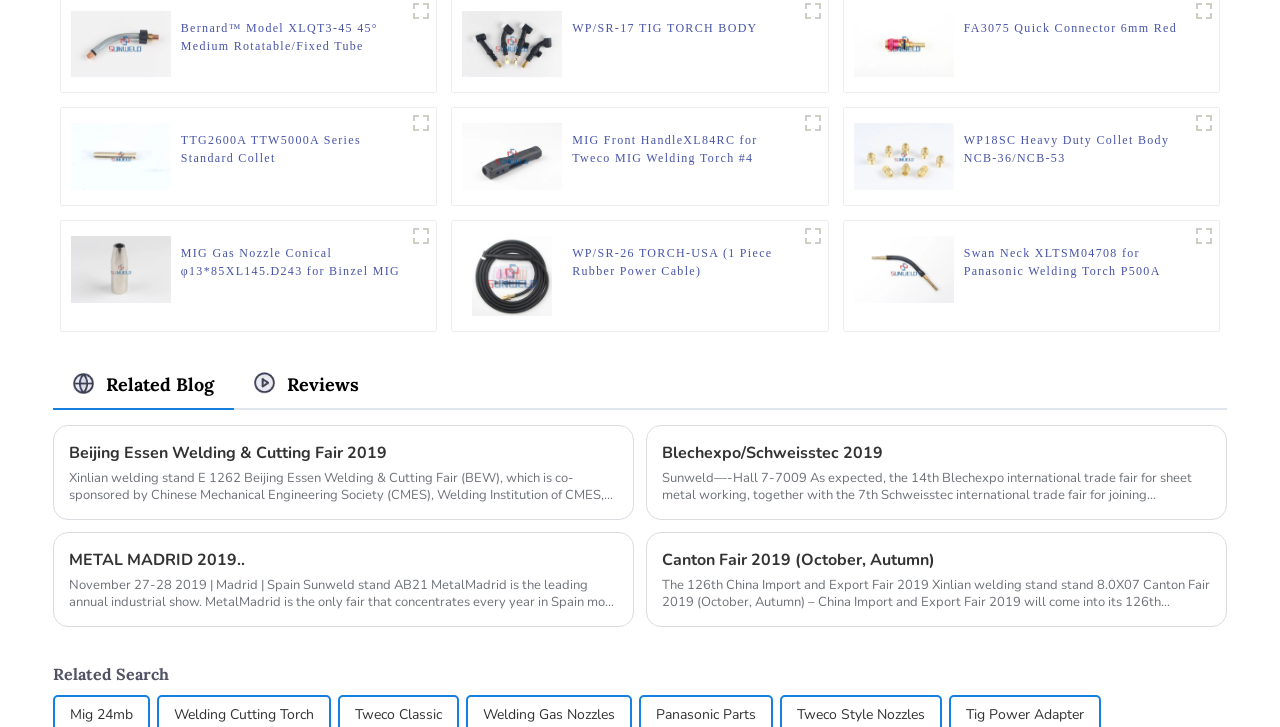Please find the bounding box coordinates of the section that needs to be clicked to achieve this instruction: "Read the static text 'Related Blog'".

[0.083, 0.513, 0.167, 0.545]